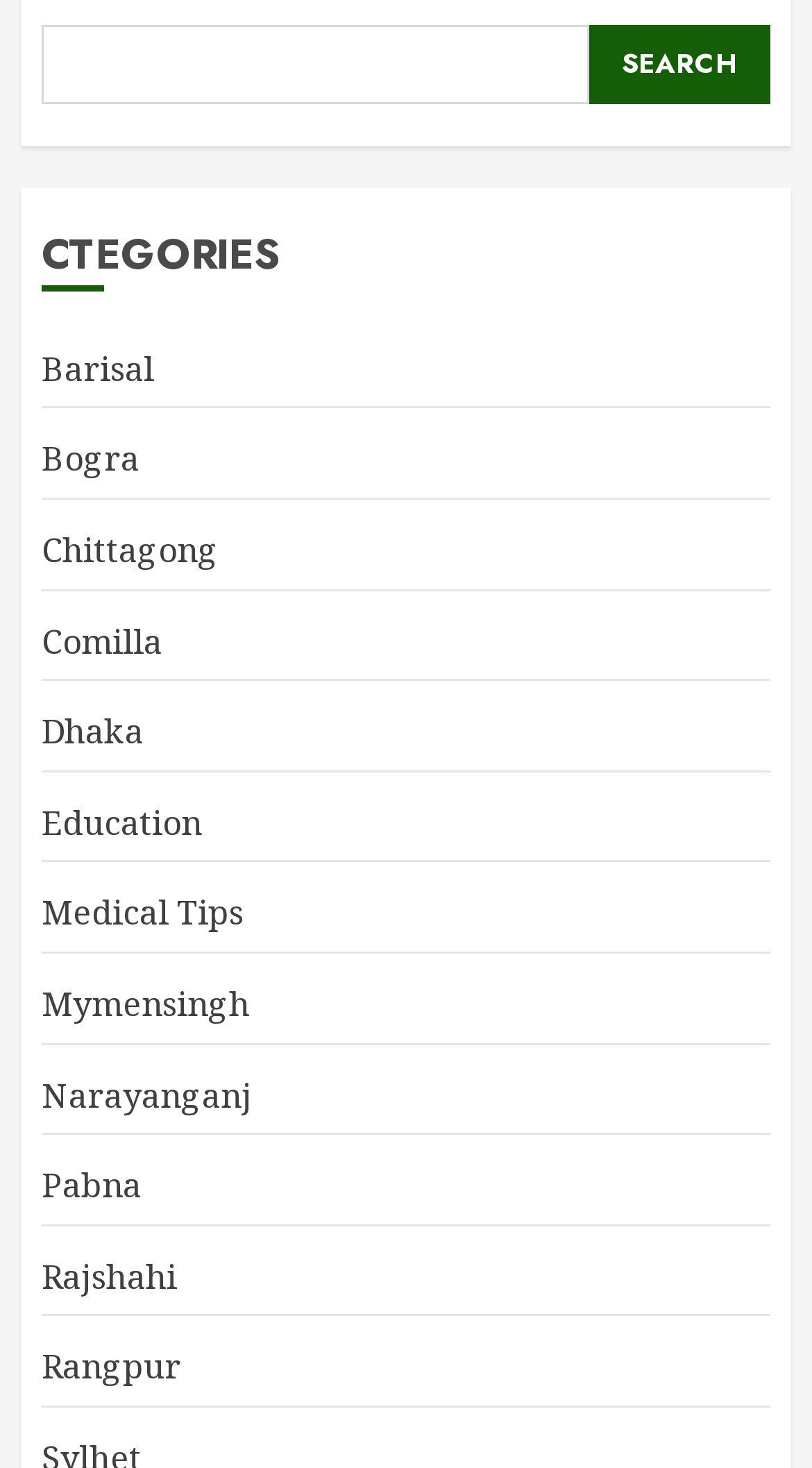What is the purpose of the searchbox?
Answer the question using a single word or phrase, according to the image.

Search